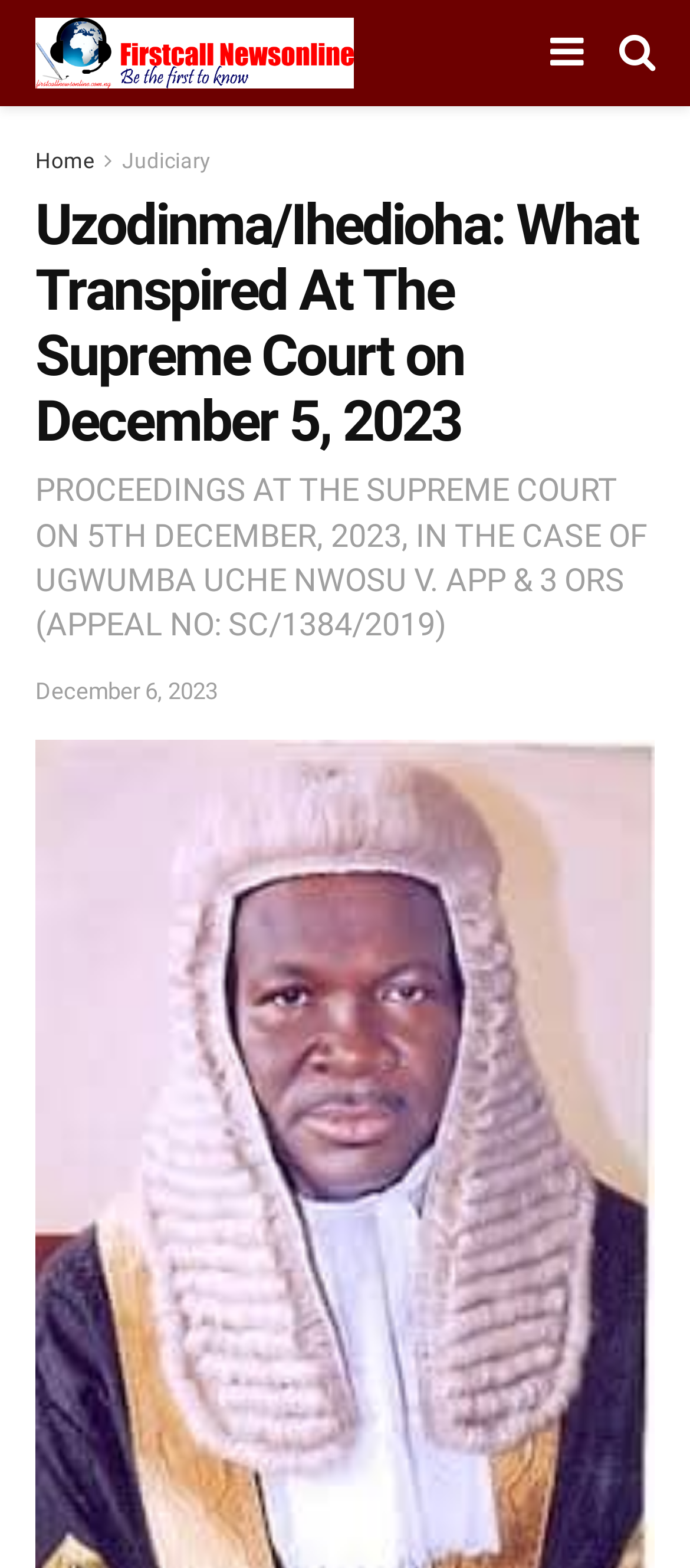What is the date mentioned in the article?
Respond to the question with a single word or phrase according to the image.

December 5, 2023